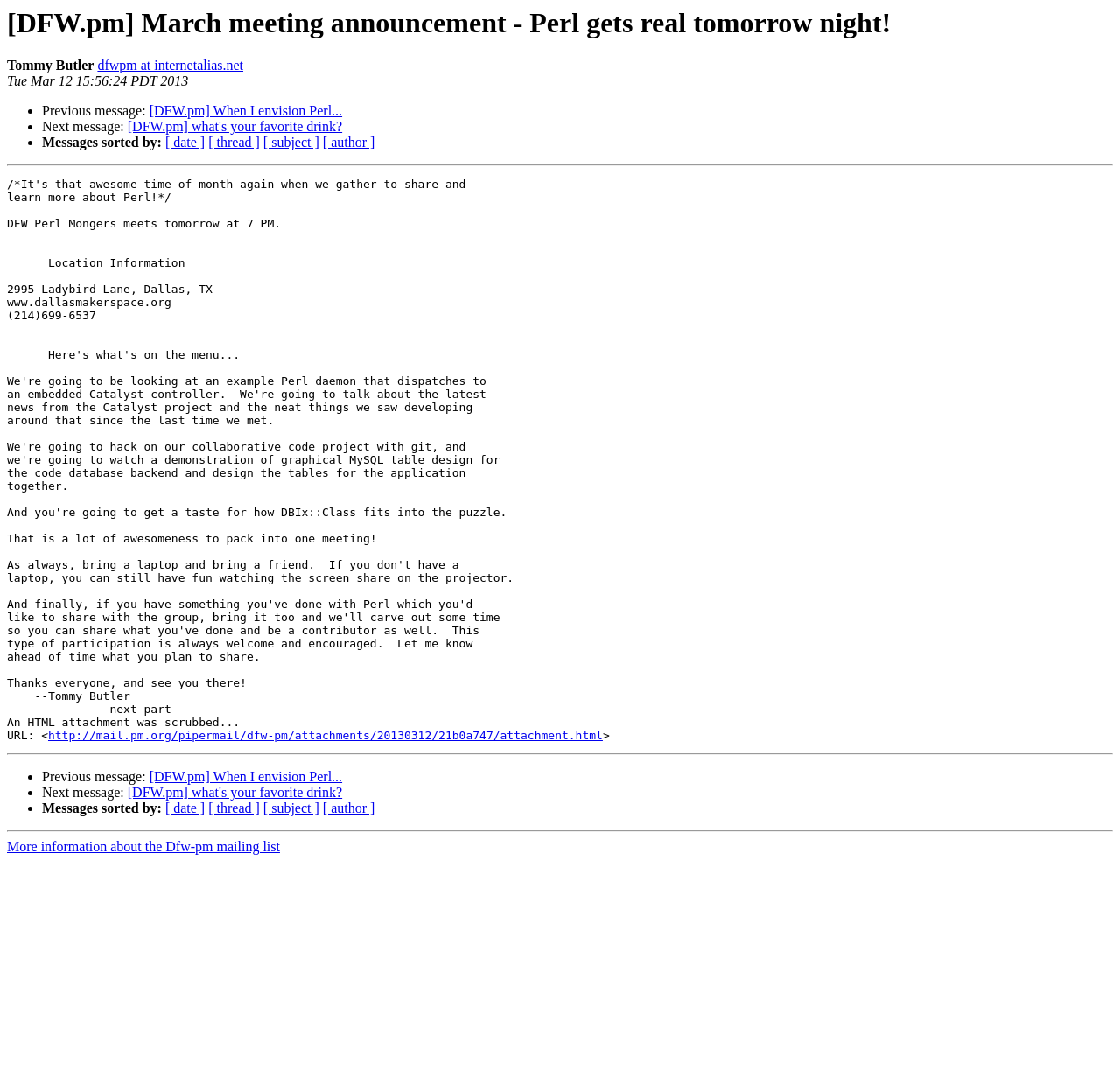Locate the bounding box of the user interface element based on this description: "http://mail.pm.org/pipermail/dfw-pm/attachments/20130312/21b0a747/attachment.html".

[0.043, 0.681, 0.538, 0.694]